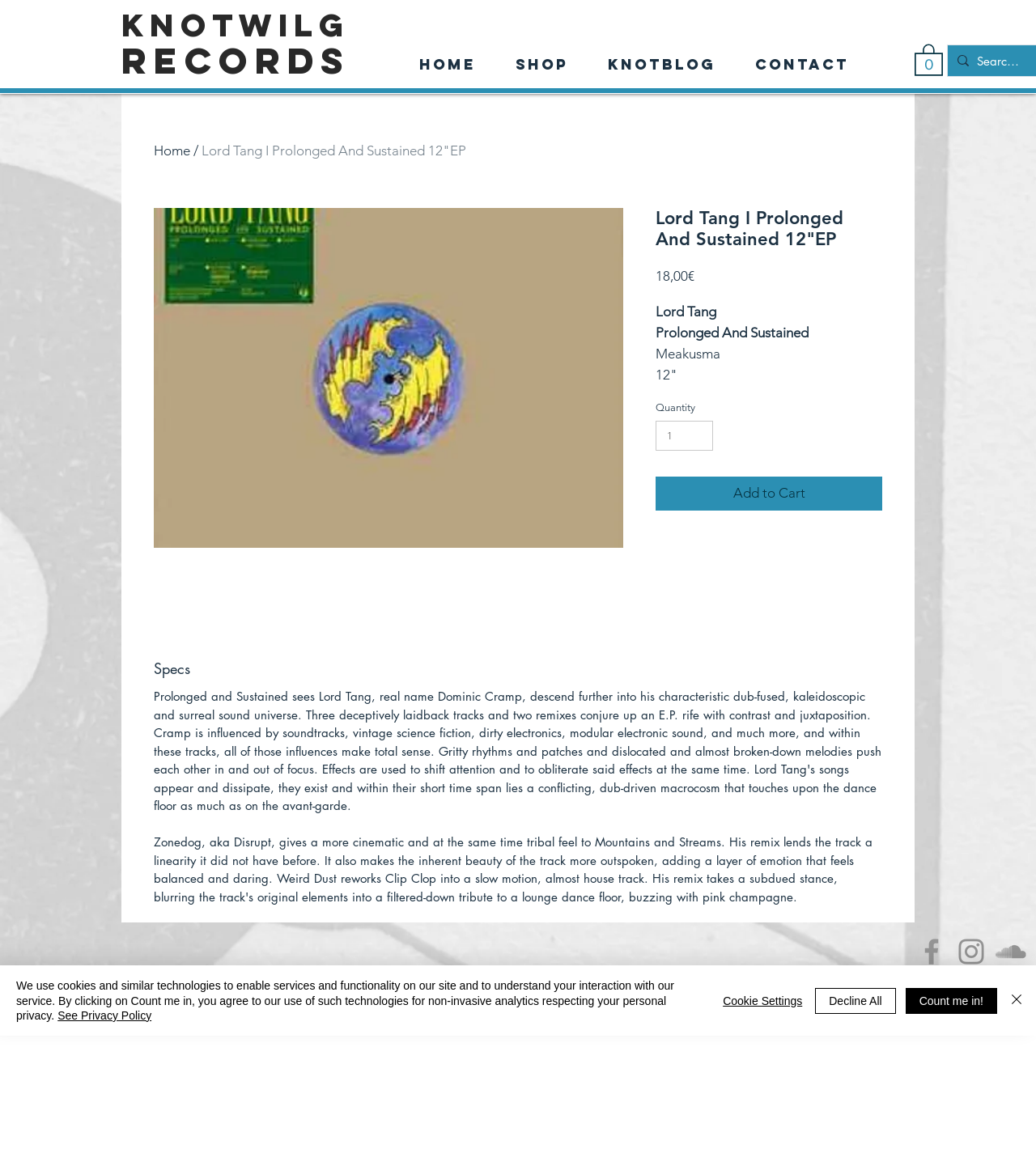Can you provide the bounding box coordinates for the element that should be clicked to implement the instruction: "View the 'SHOP'"?

[0.478, 0.04, 0.567, 0.072]